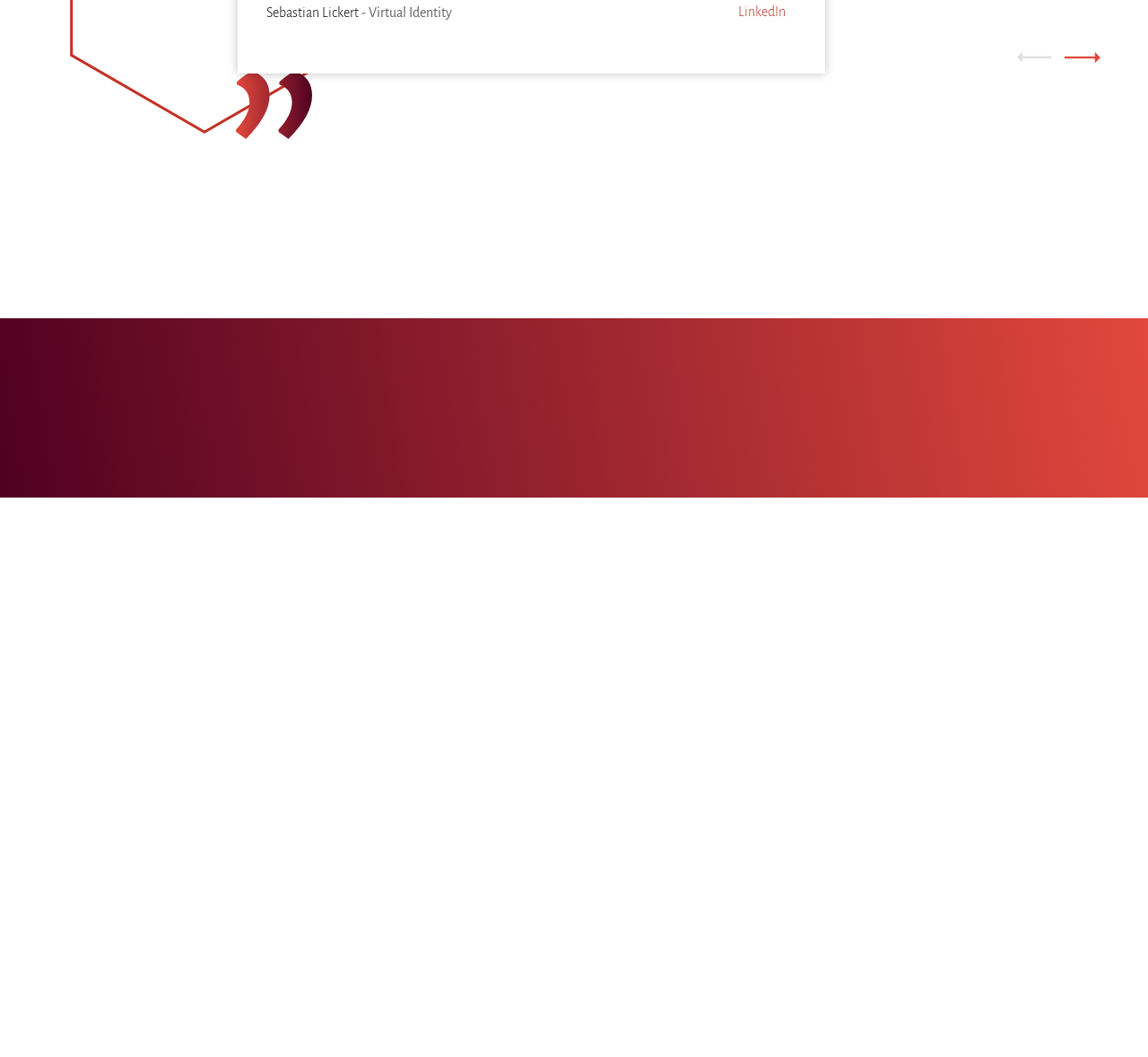Please predict the bounding box coordinates of the element's region where a click is necessary to complete the following instruction: "Click on the 'Absenden' button". The coordinates should be represented by four float numbers between 0 and 1, i.e., [left, top, right, bottom].

[0.553, 0.83, 0.644, 0.857]